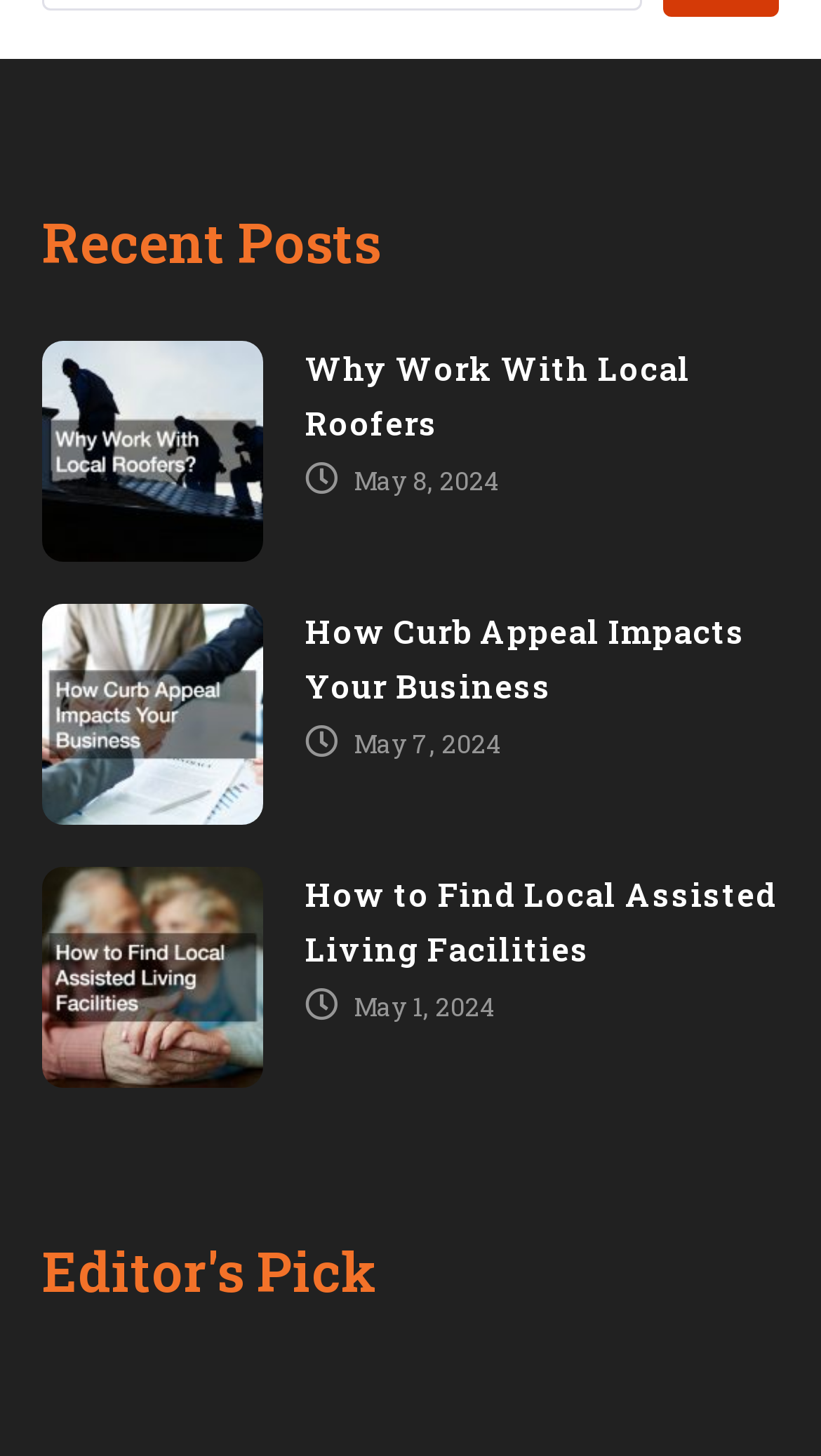Find and indicate the bounding box coordinates of the region you should select to follow the given instruction: "read article about curb appeal".

[0.051, 0.414, 0.321, 0.566]